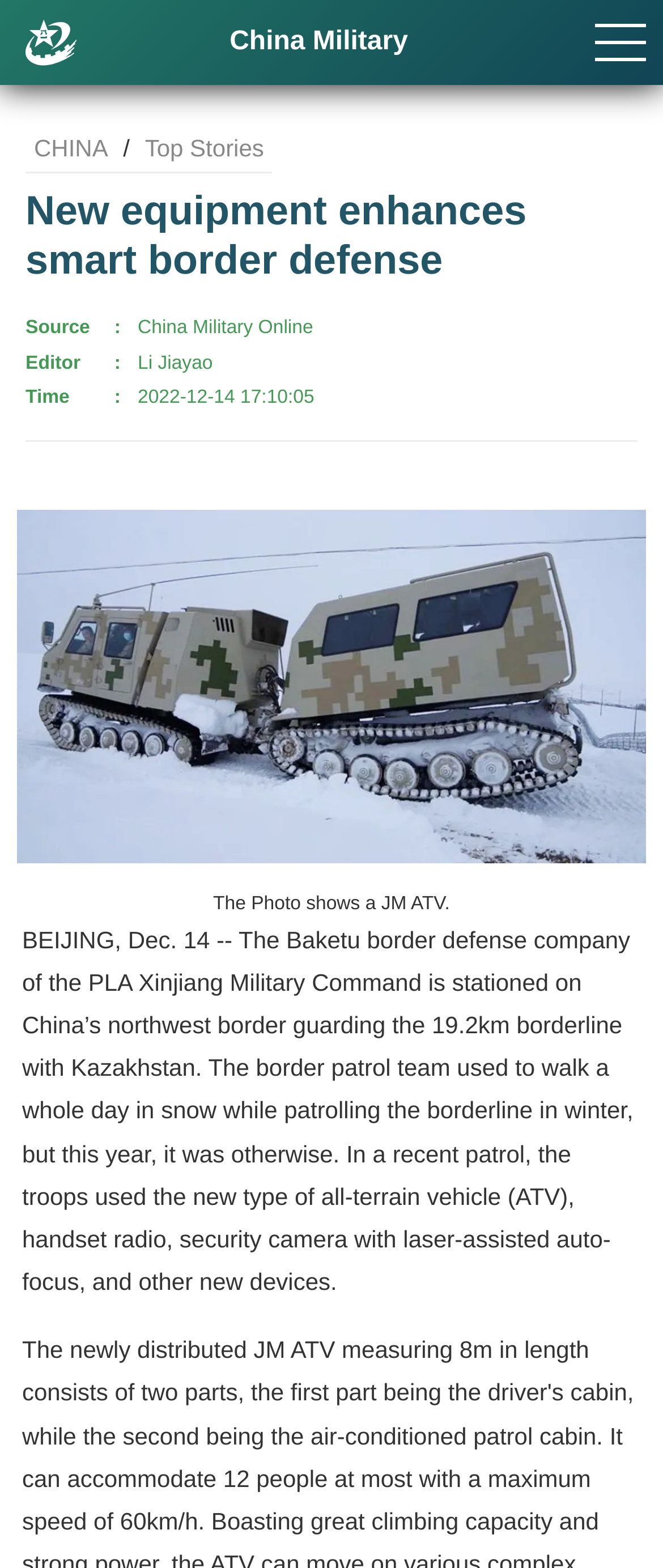Please respond to the question using a single word or phrase:
What is the name of the military command mentioned?

PLA Xinjiang Military Command